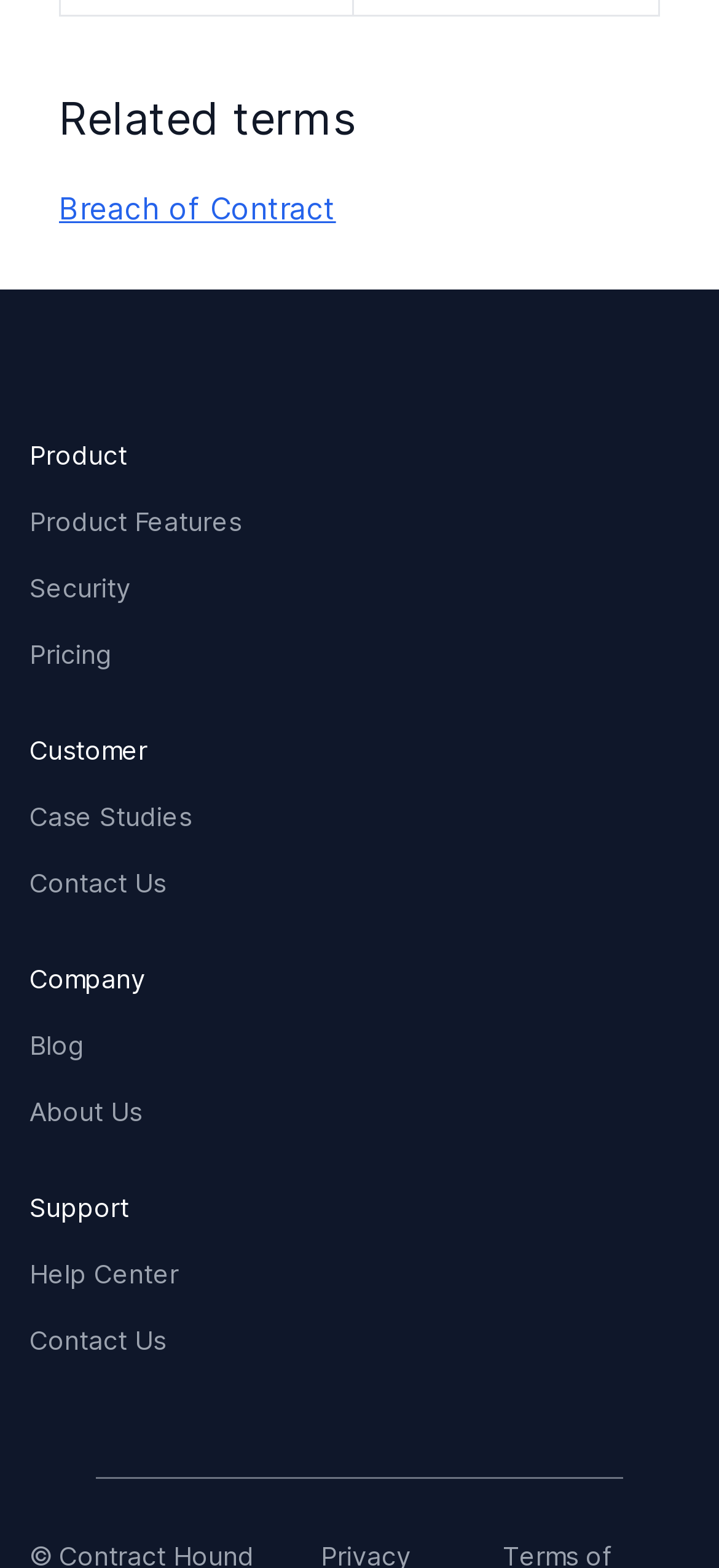Could you highlight the region that needs to be clicked to execute the instruction: "Learn about breach of contract"?

[0.082, 0.121, 0.467, 0.144]